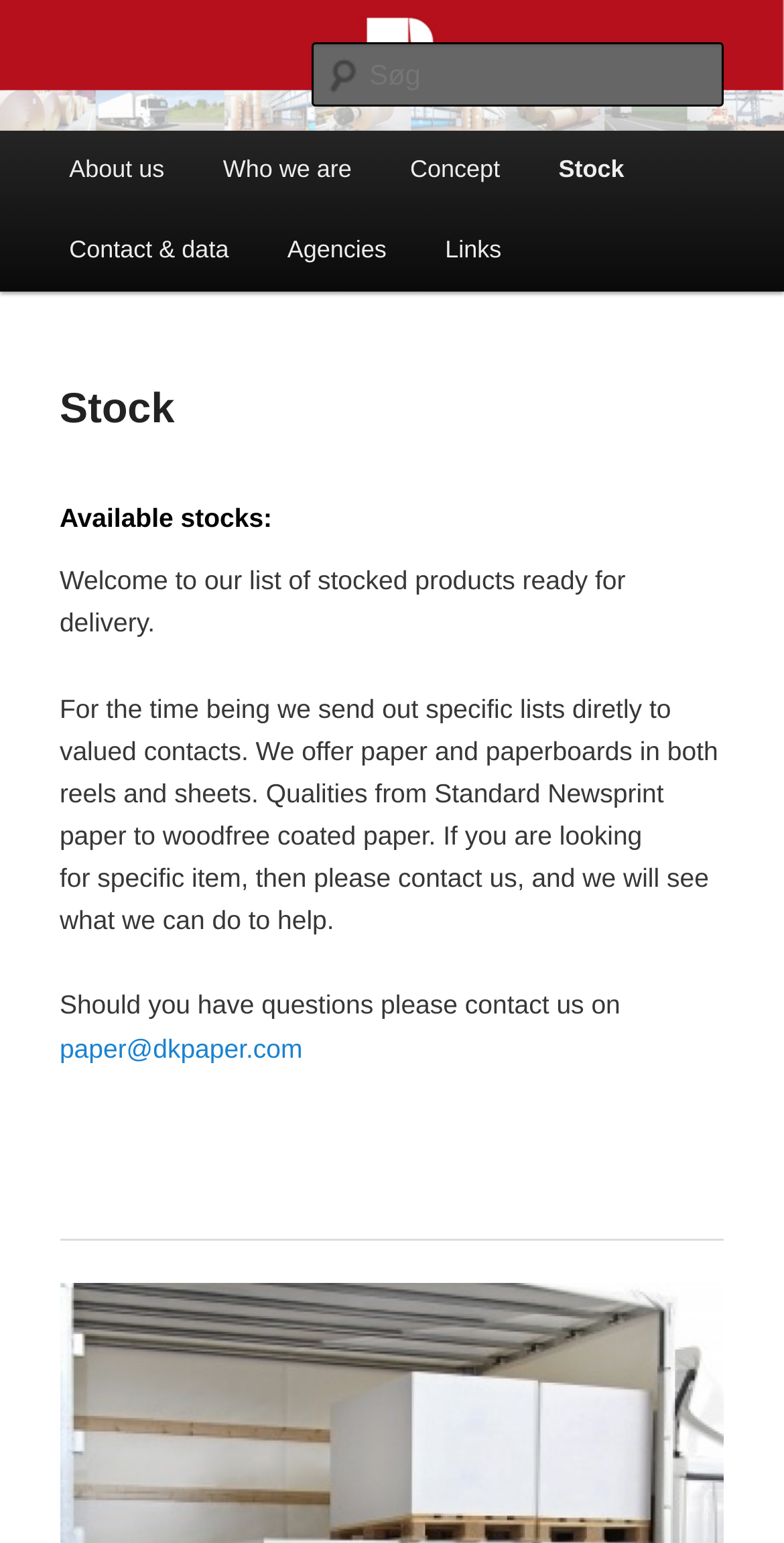How can customers contact the company for specific items?
Please answer the question with as much detail and depth as you can.

The webpage provides an email address 'paper@dkpaper.com' for customers to contact the company if they are looking for specific items, as mentioned in the text 'If you are looking for specific item, then please contact us, and we will see what we can do to help.'